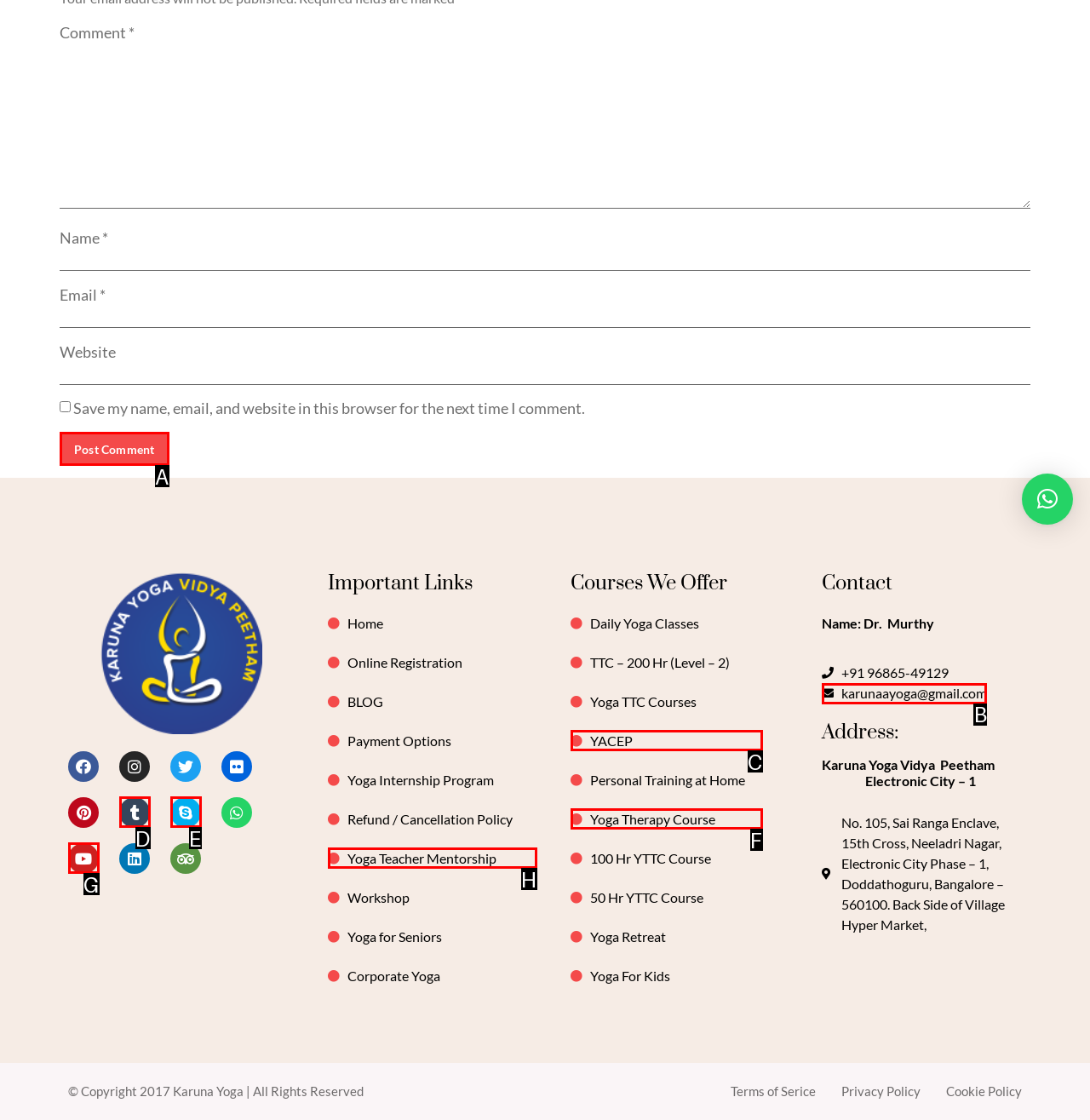Match the element description to one of the options: Yoga Therapy Course
Respond with the corresponding option's letter.

F